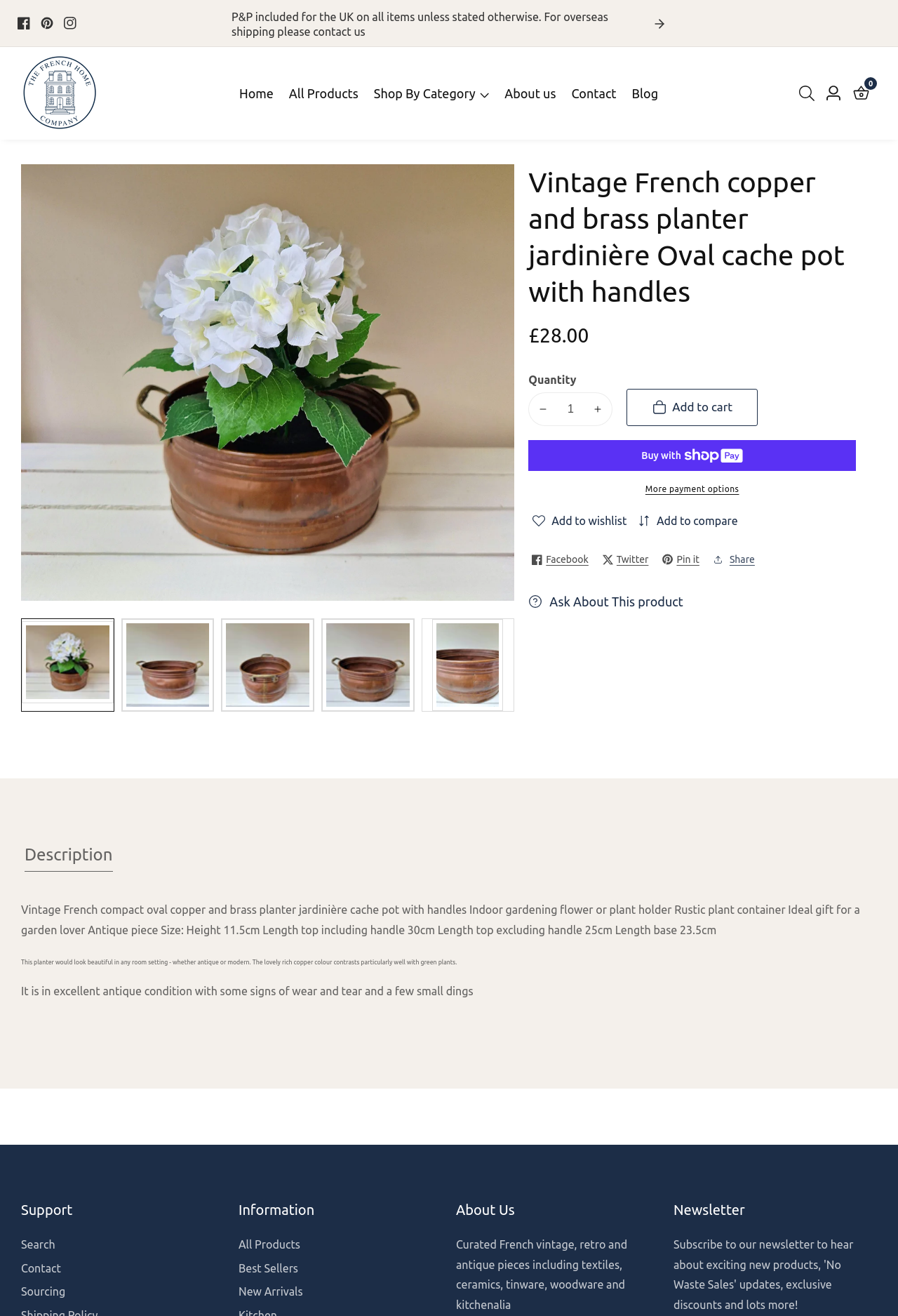Please identify the bounding box coordinates of the clickable element to fulfill the following instruction: "View the 'Friendly Fish' product". The coordinates should be four float numbers between 0 and 1, i.e., [left, top, right, bottom].

None